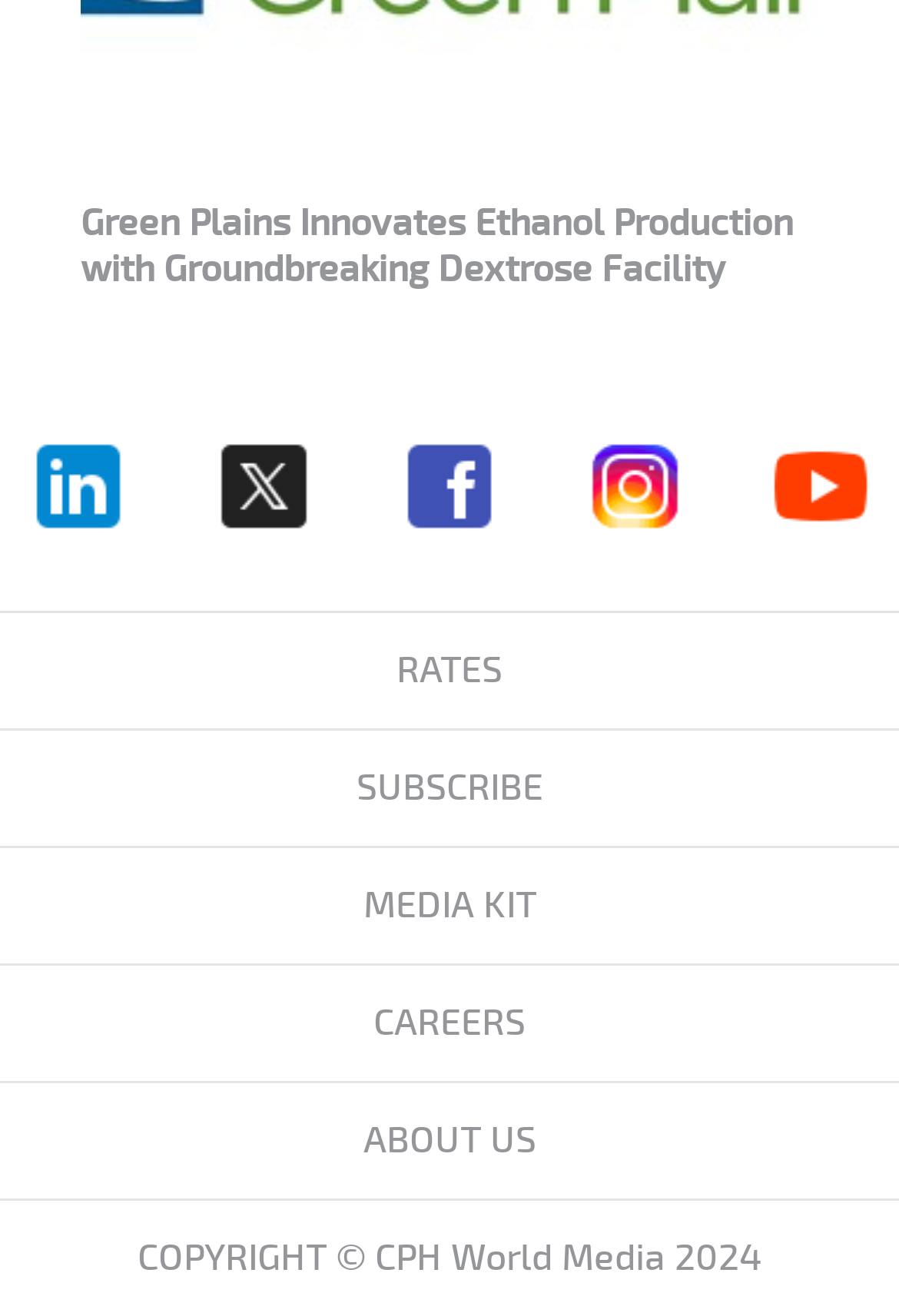How many sections are in the vertical menu?
Answer with a single word or phrase by referring to the visual content.

5